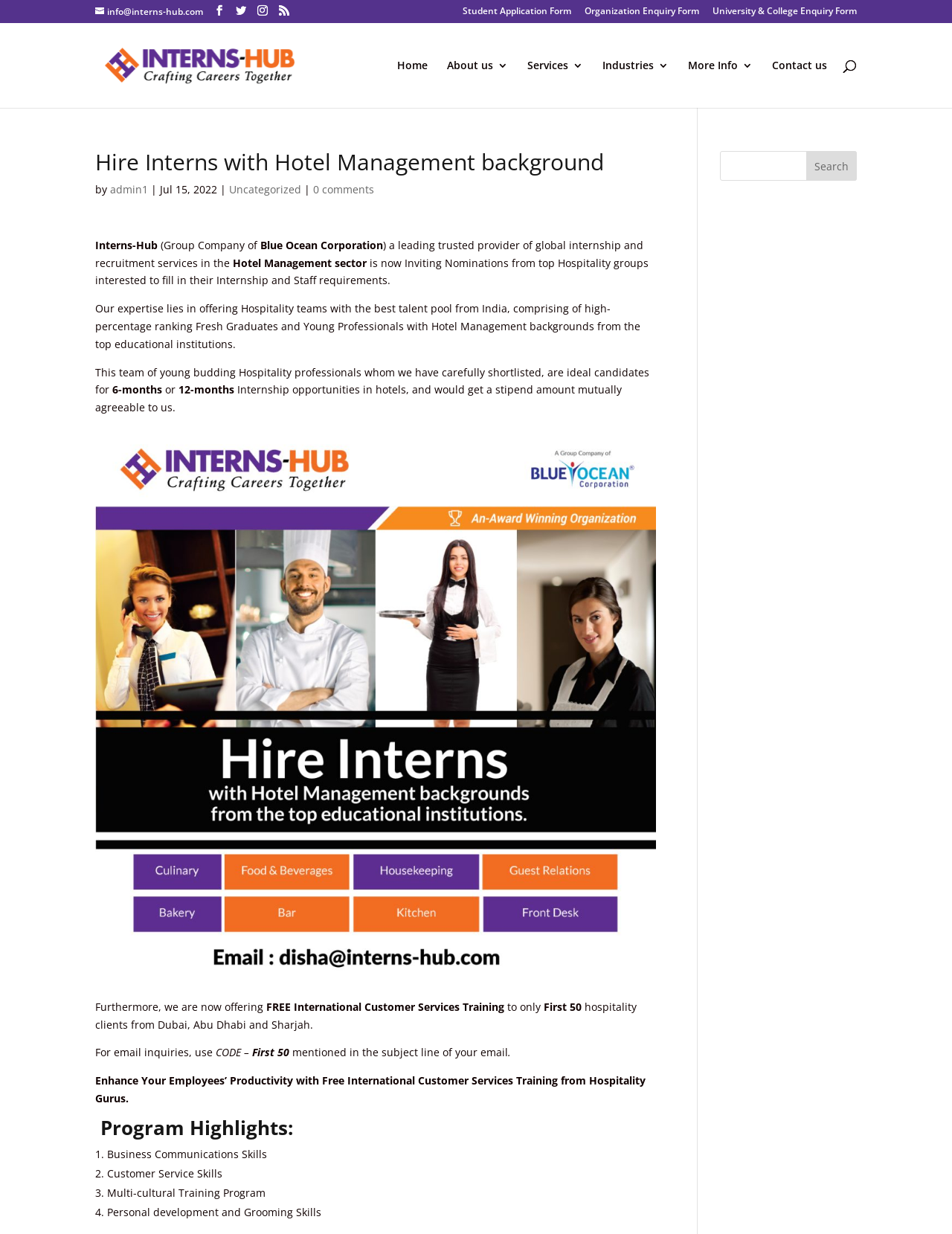Create a detailed description of the webpage's content and layout.

The webpage is about hiring interns with a hotel management background through Interns Hub. At the top, there is a navigation menu with links to "Home", "About us", "Services", "Industries", "More Info", and "Contact us". Below the navigation menu, there is a search bar with a search button. 

On the left side, there are several social media links and a link to "Interns Hub" with an accompanying image. Below these links, there is a heading that reads "Hire Interns with Hotel Management background". 

The main content of the webpage is divided into several sections. The first section describes the service offered by Interns Hub, which is to provide hospitality teams with talented young professionals with hotel management backgrounds from top educational institutions. 

The second section highlights the benefits of the internship program, including a stipend amount mutually agreeable to both parties. 

The third section announces that Interns Hub is now offering free international customer services training to the first 50 hospitality clients from Dubai, Abu Dhabi, and Sharjah. 

The fourth section provides instructions for email inquiries, specifying that the subject line should include the code "First 50". 

The fifth section is a program highlight section, which lists four key areas of training: business communications skills, customer service skills, multi-cultural training program, and personal development and grooming skills.